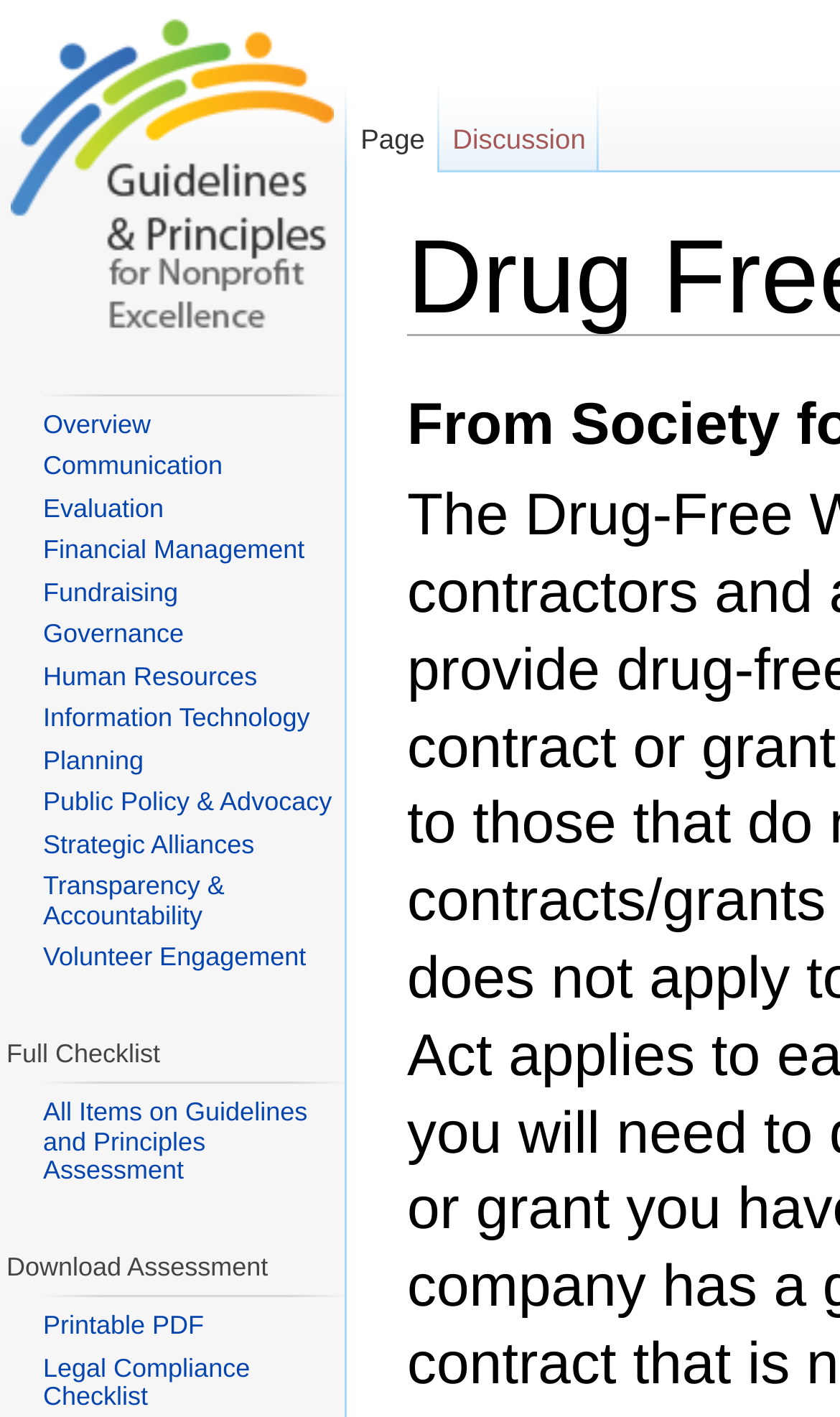Use a single word or phrase to answer this question: 
How many headings are there on the webpage?

3